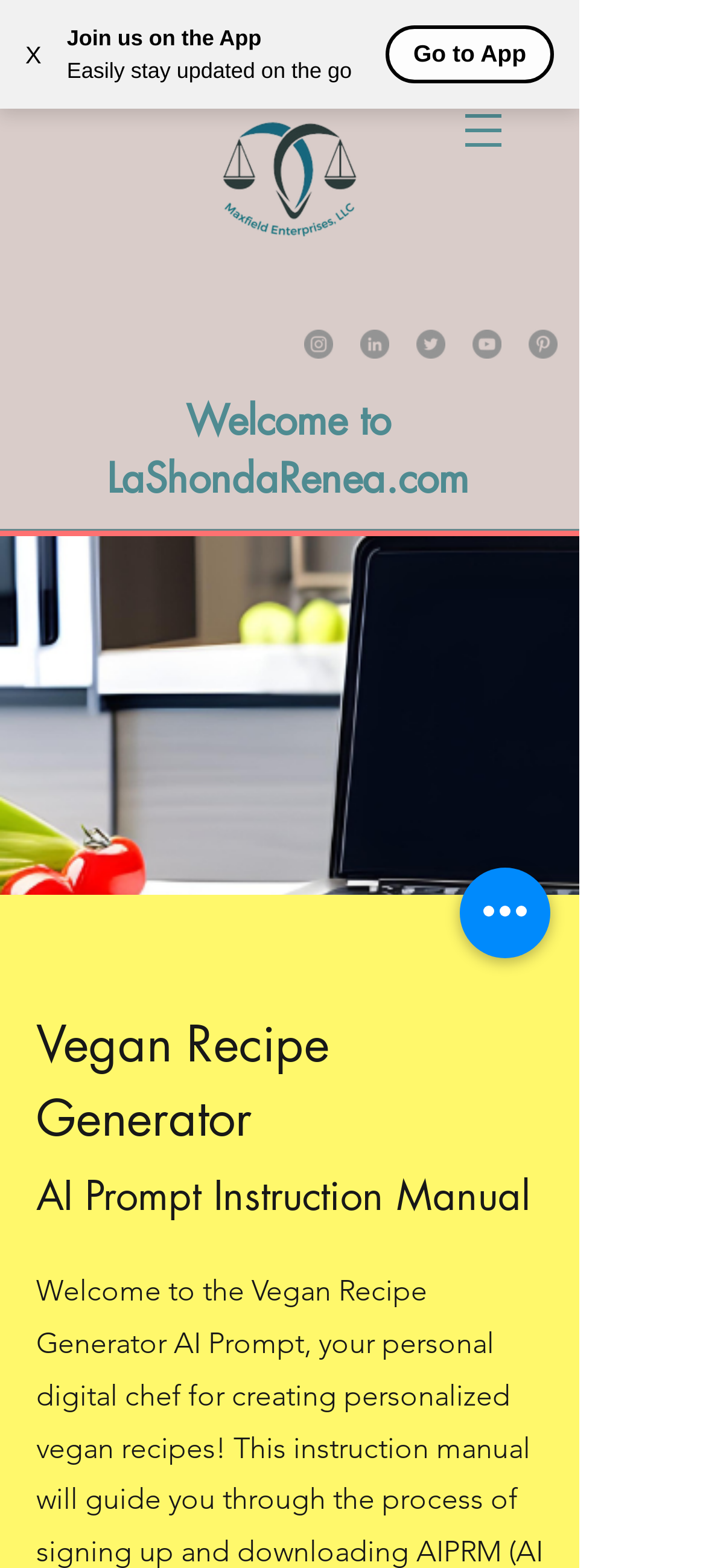What is the name of the website owner?
Provide a short answer using one word or a brief phrase based on the image.

LaShonda Renea